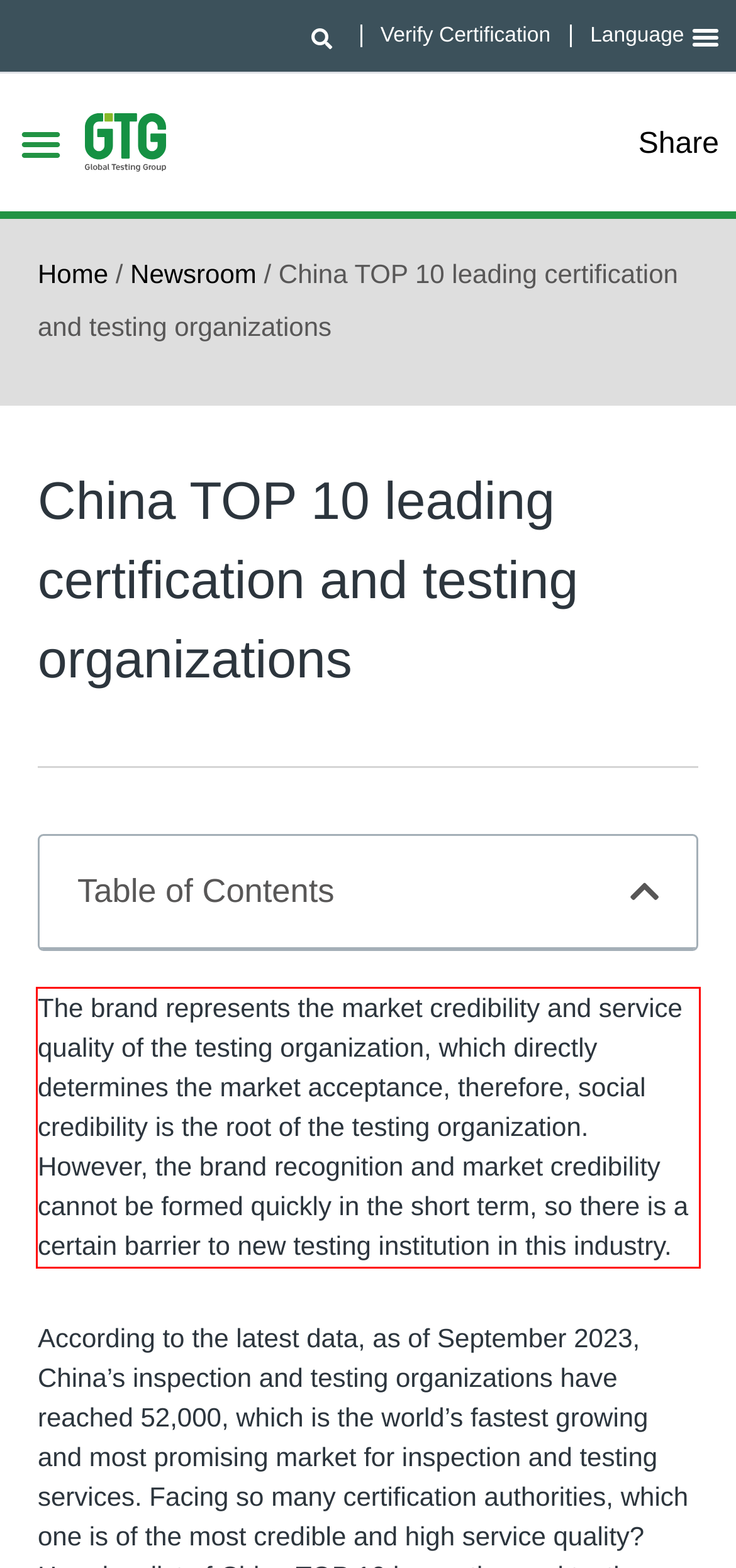Please extract the text content within the red bounding box on the webpage screenshot using OCR.

The brand represents the market credibility and service quality of the testing organization, which directly determines the market acceptance, therefore, social credibility is the root of the testing organization. However, the brand recognition and market credibility cannot be formed quickly in the short term, so there is a certain barrier to new testing institution in this industry.